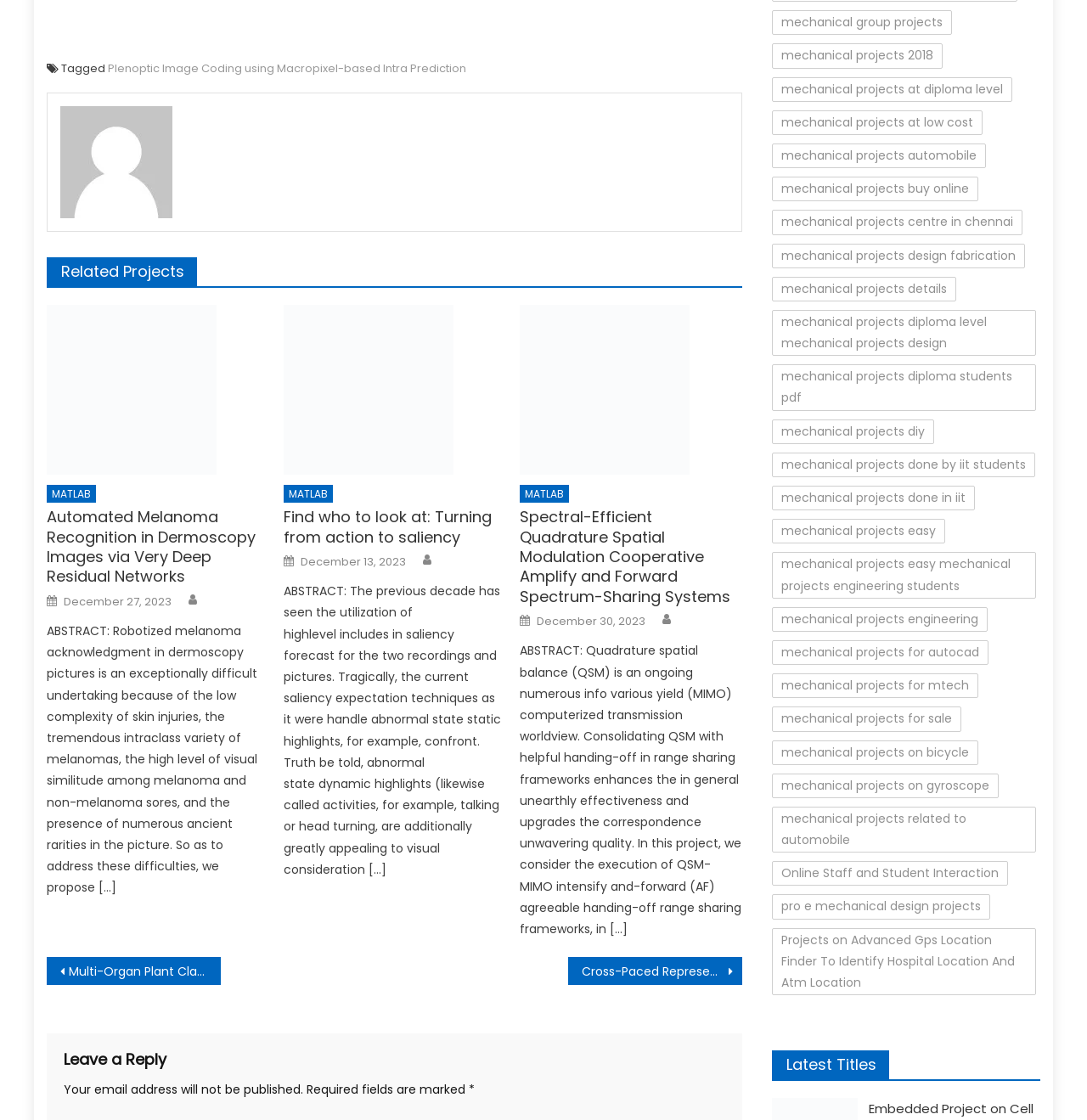How many projects are listed on this page?
Answer the question with a detailed explanation, including all necessary information.

I counted the number of link elements with project titles and found that there are multiple projects listed on this page.